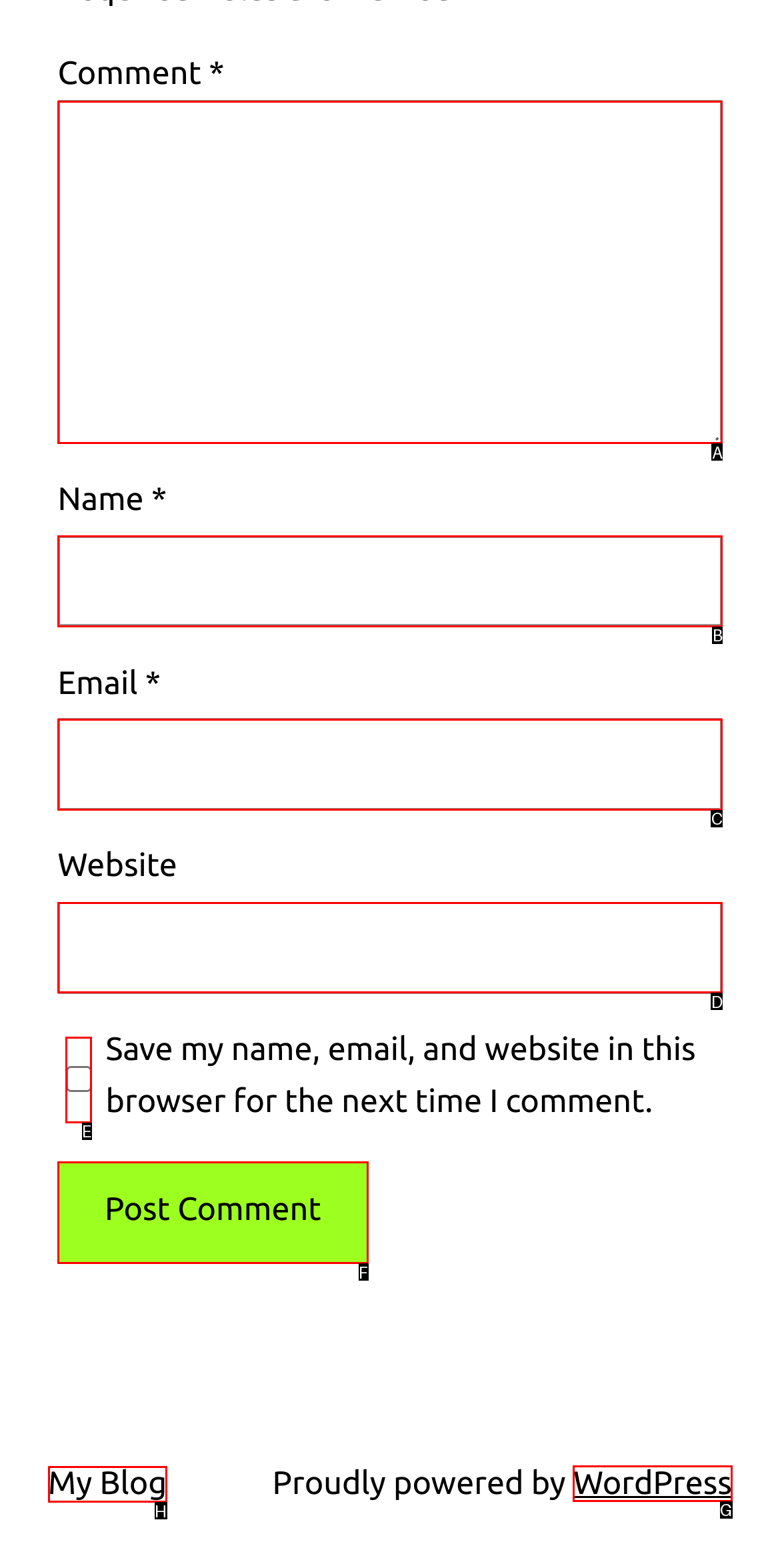Choose the HTML element you need to click to achieve the following task: Click the Post Comment button
Respond with the letter of the selected option from the given choices directly.

F